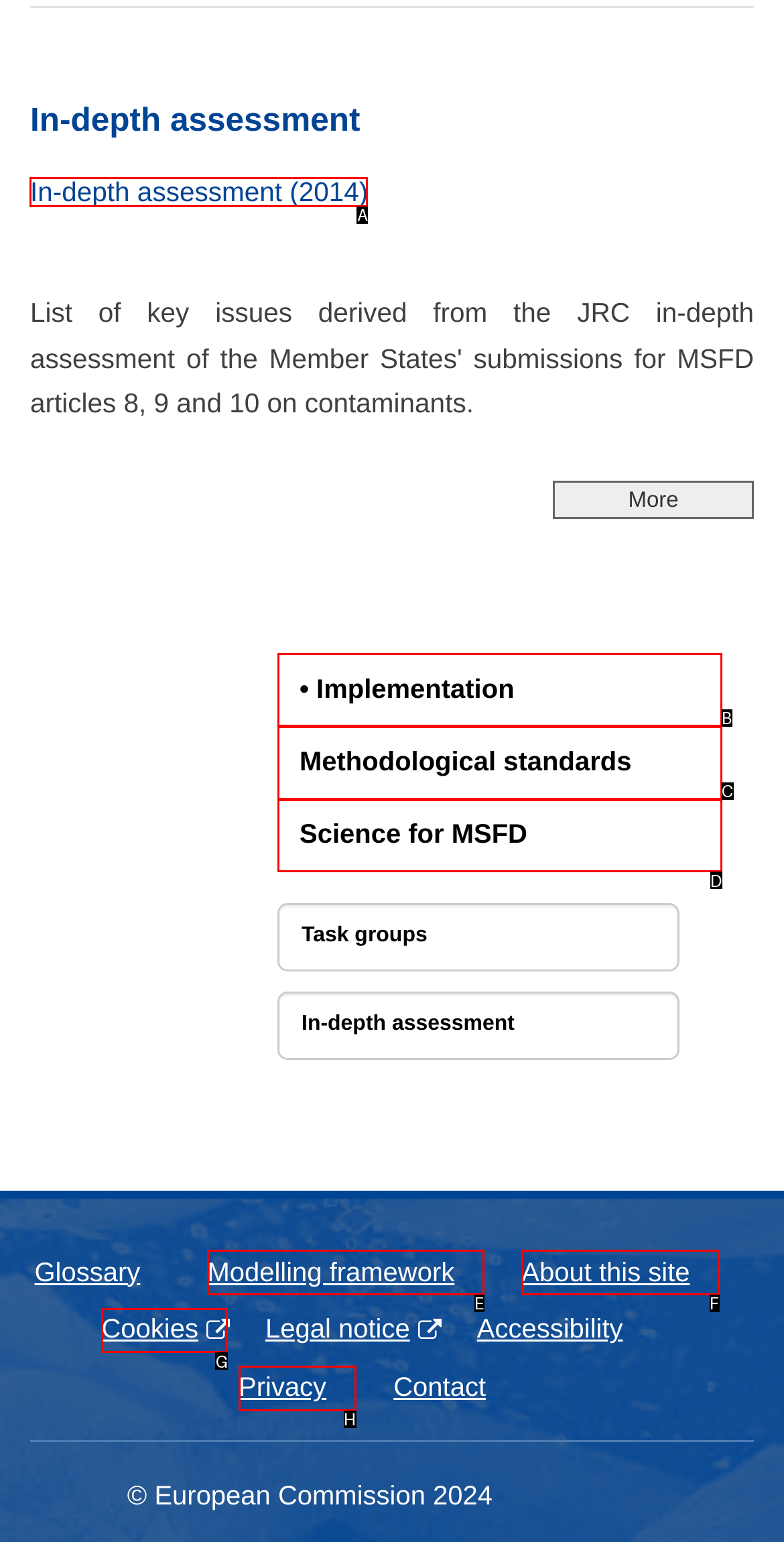Specify which UI element should be clicked to accomplish the task: Click on In-depth assessment (2014). Answer with the letter of the correct choice.

A